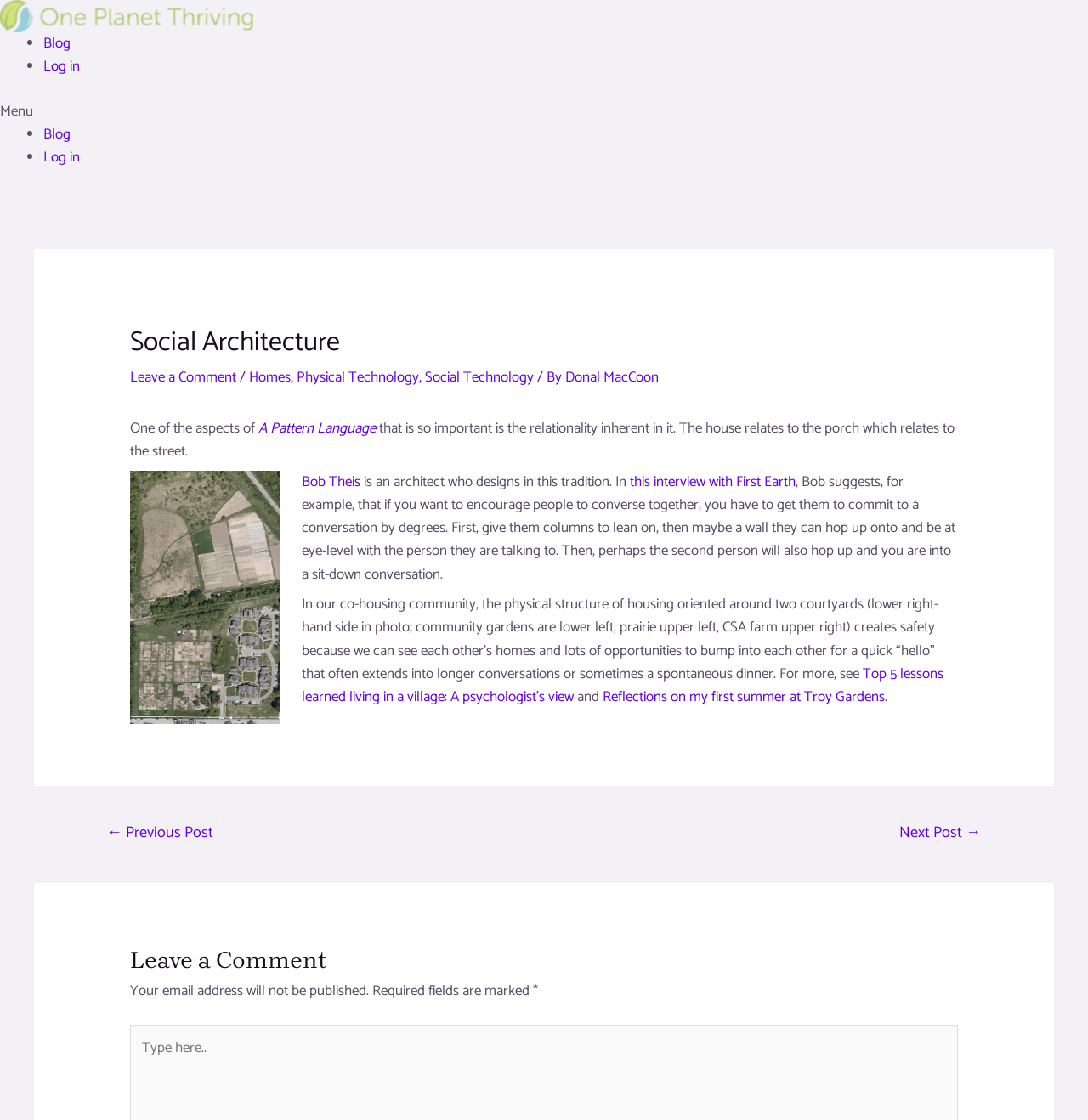Can you find the bounding box coordinates for the element to click on to achieve the instruction: "Click on the 'Blog' link"?

[0.04, 0.028, 0.065, 0.049]